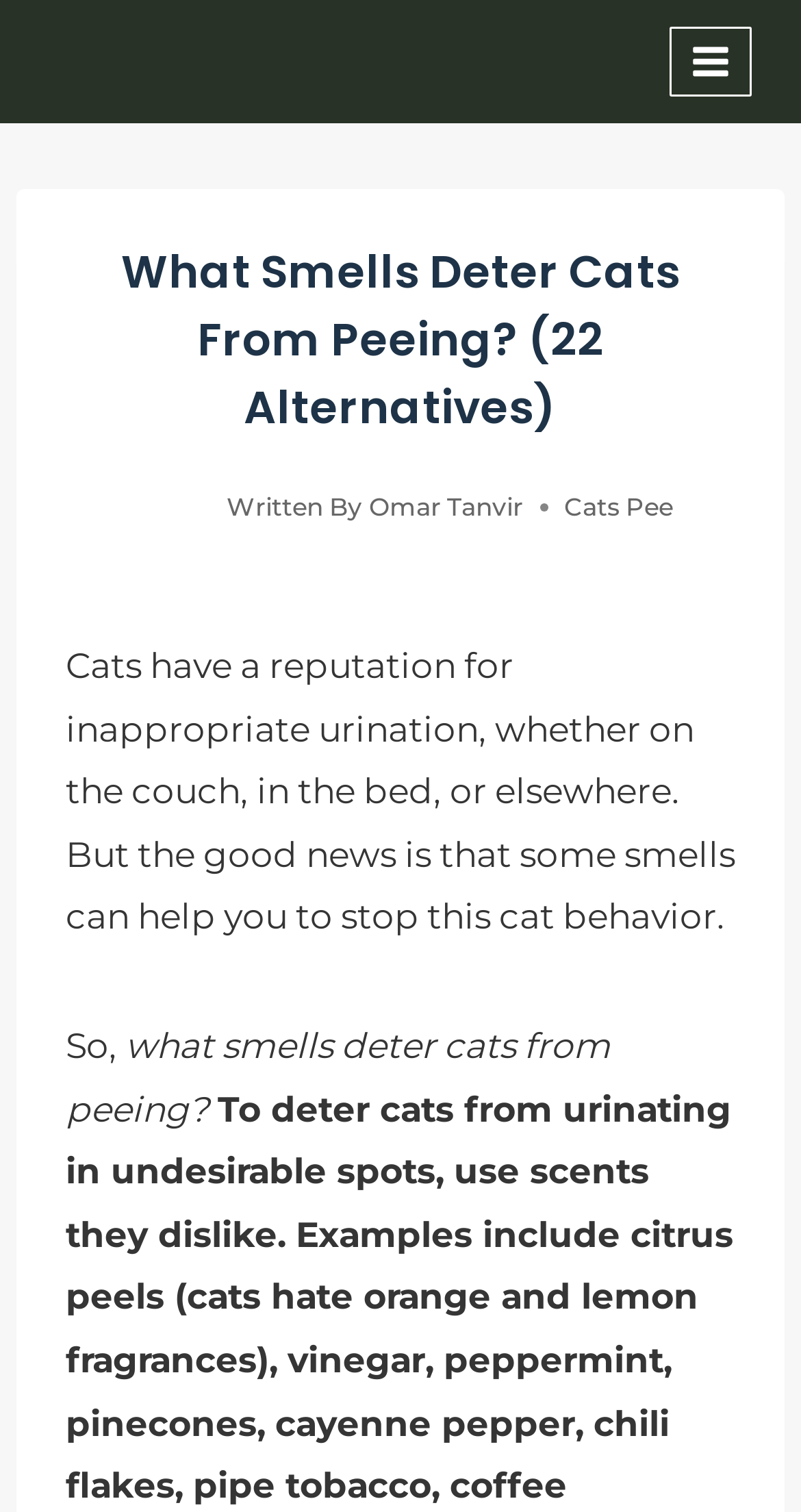Using the details from the image, please elaborate on the following question: What is the topic of the article?

The article discusses various smells that can help deter cats from peeing, and provides information on how to stop this behavior.